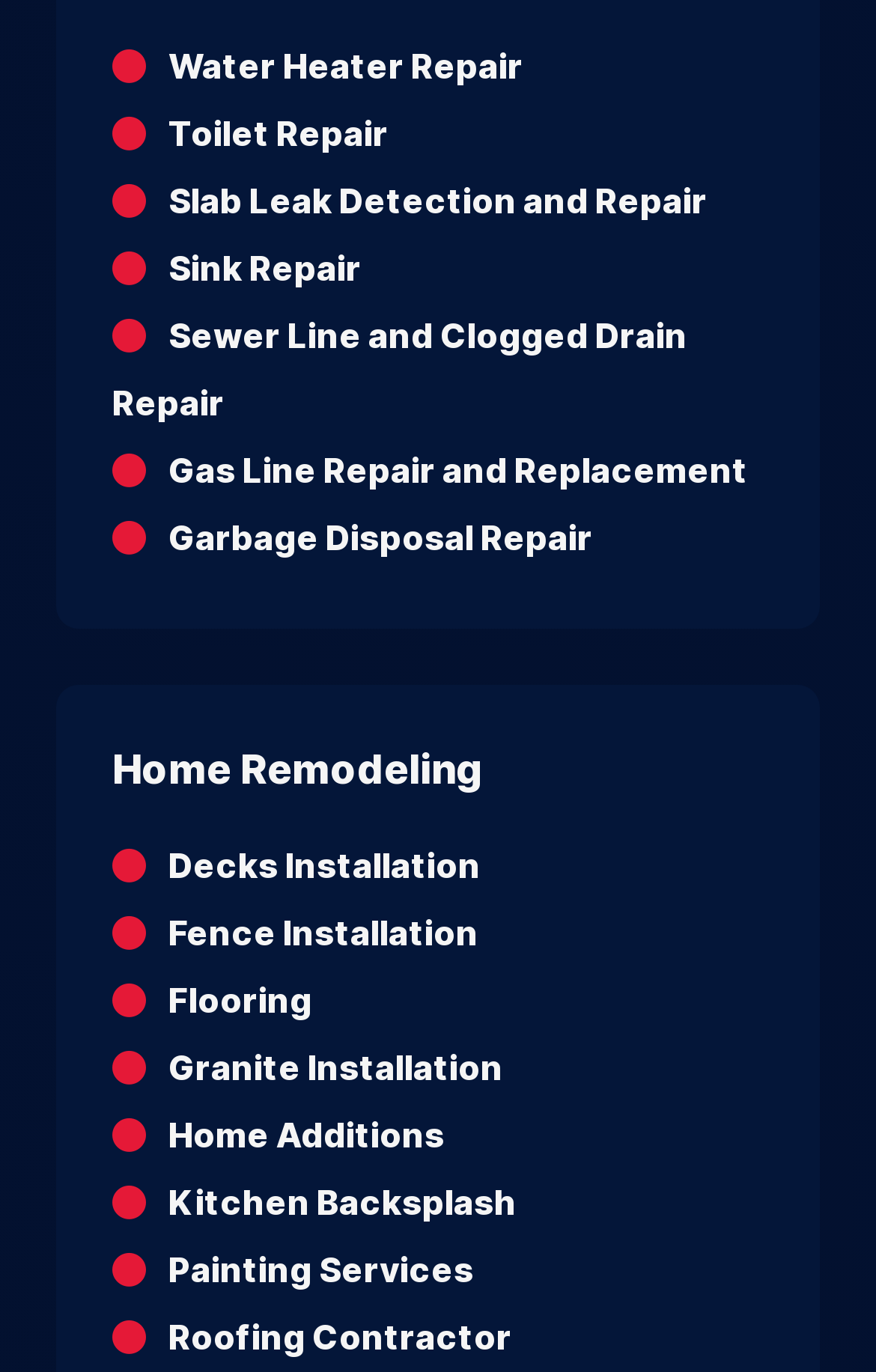Using the element description provided, determine the bounding box coordinates in the format (top-left x, top-left y, bottom-right x, bottom-right y). Ensure that all values are floating point numbers between 0 and 1. Element description: Gas Line Repair and Replacement

[0.192, 0.328, 0.854, 0.359]